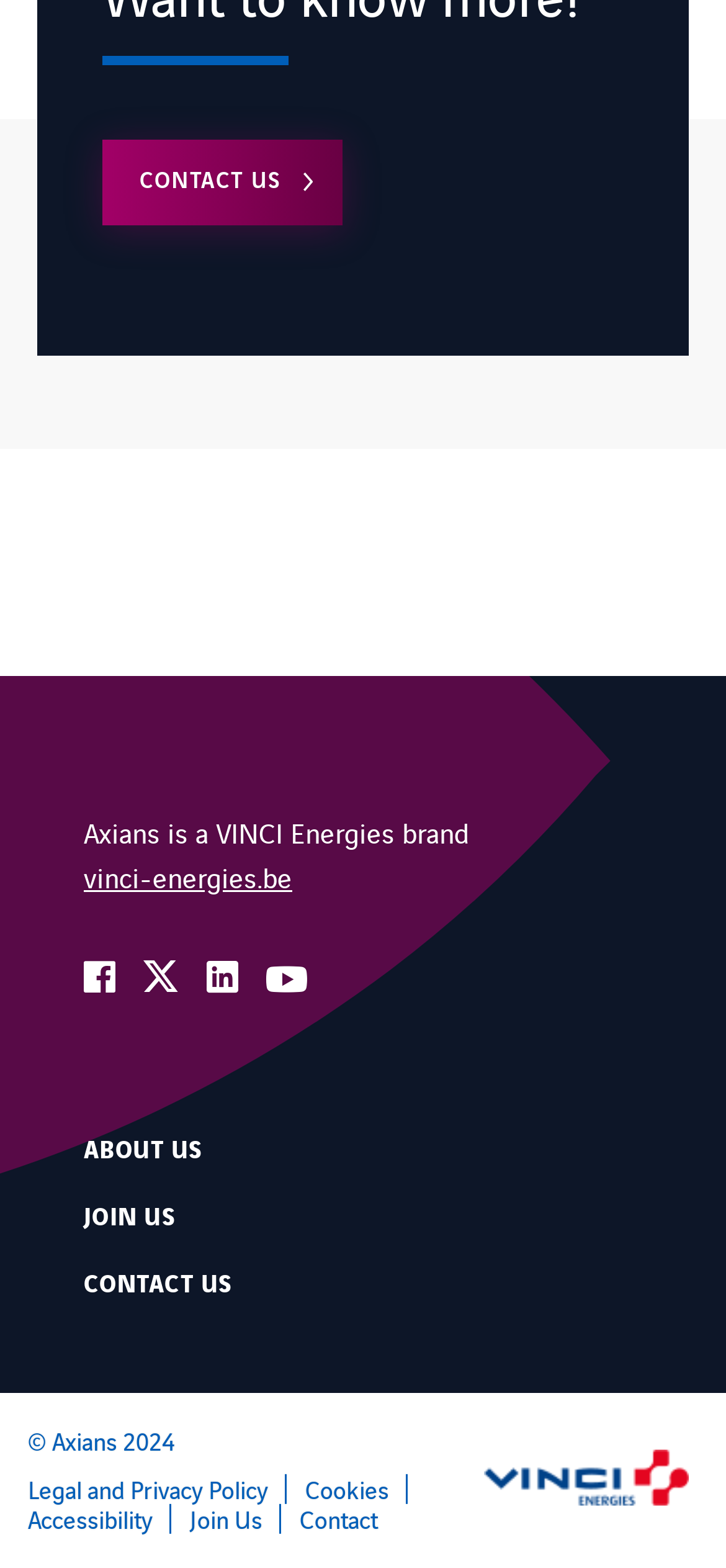Identify the bounding box coordinates for the region to click in order to carry out this instruction: "check job opportunities". Provide the coordinates using four float numbers between 0 and 1, formatted as [left, top, right, bottom].

[0.262, 0.957, 0.387, 0.98]